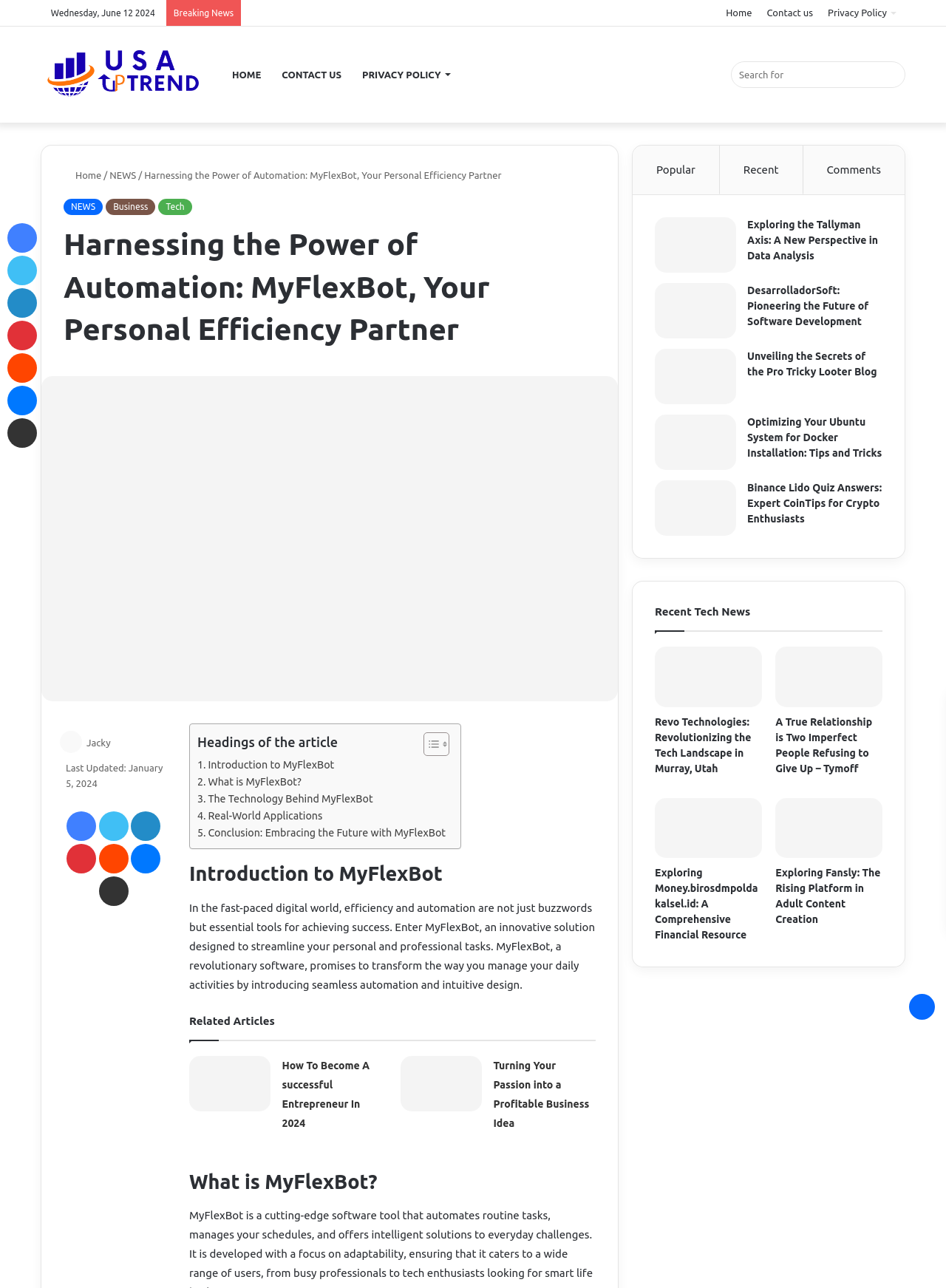What is the name of the image in the figure element?
Refer to the screenshot and respond with a concise word or phrase.

myflexbot